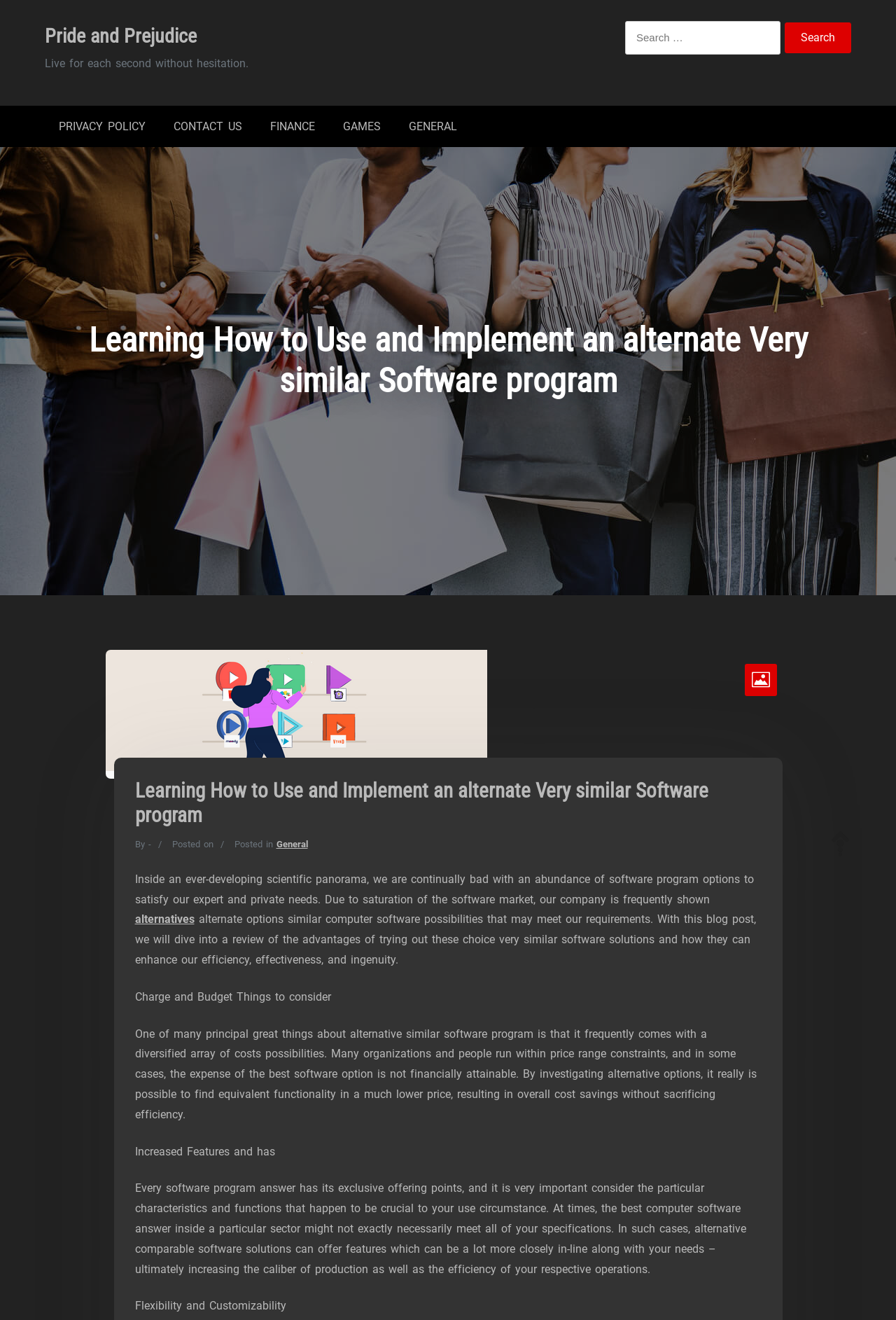Highlight the bounding box coordinates of the region I should click on to meet the following instruction: "Check the CONTACT US page".

[0.178, 0.08, 0.286, 0.111]